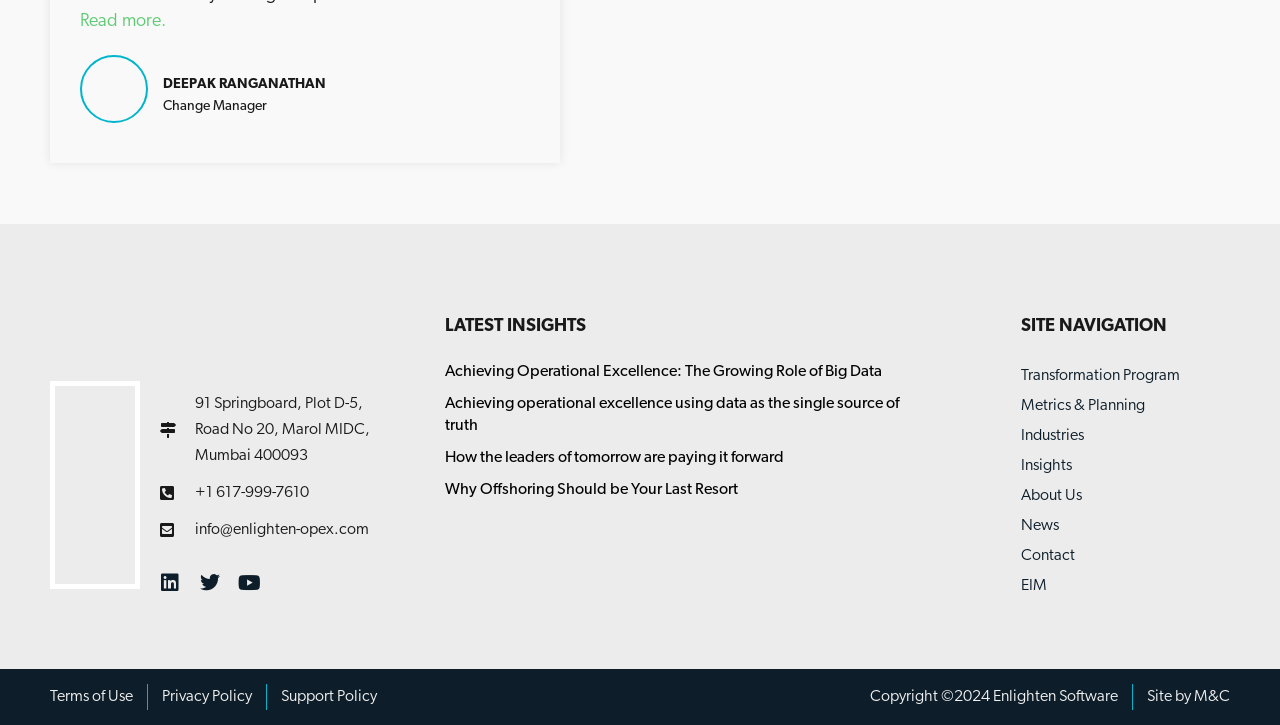Given the description of a UI element: "Insights", identify the bounding box coordinates of the matching element in the webpage screenshot.

[0.798, 0.622, 0.942, 0.663]